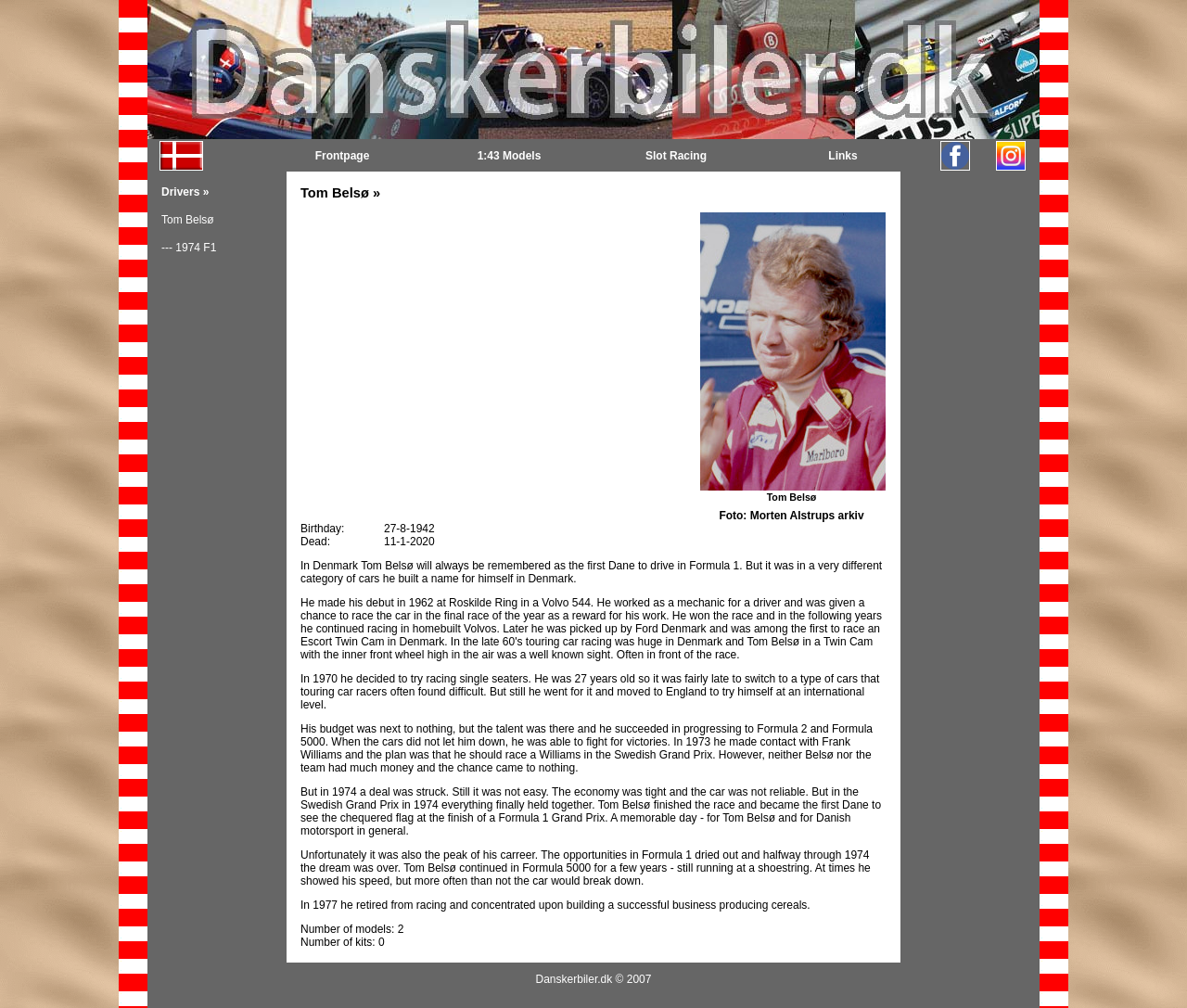For the following element description, predict the bounding box coordinates in the format (top-left x, top-left y, bottom-right x, bottom-right y). All values should be floating point numbers between 0 and 1. Description: Frontpage

[0.265, 0.148, 0.311, 0.161]